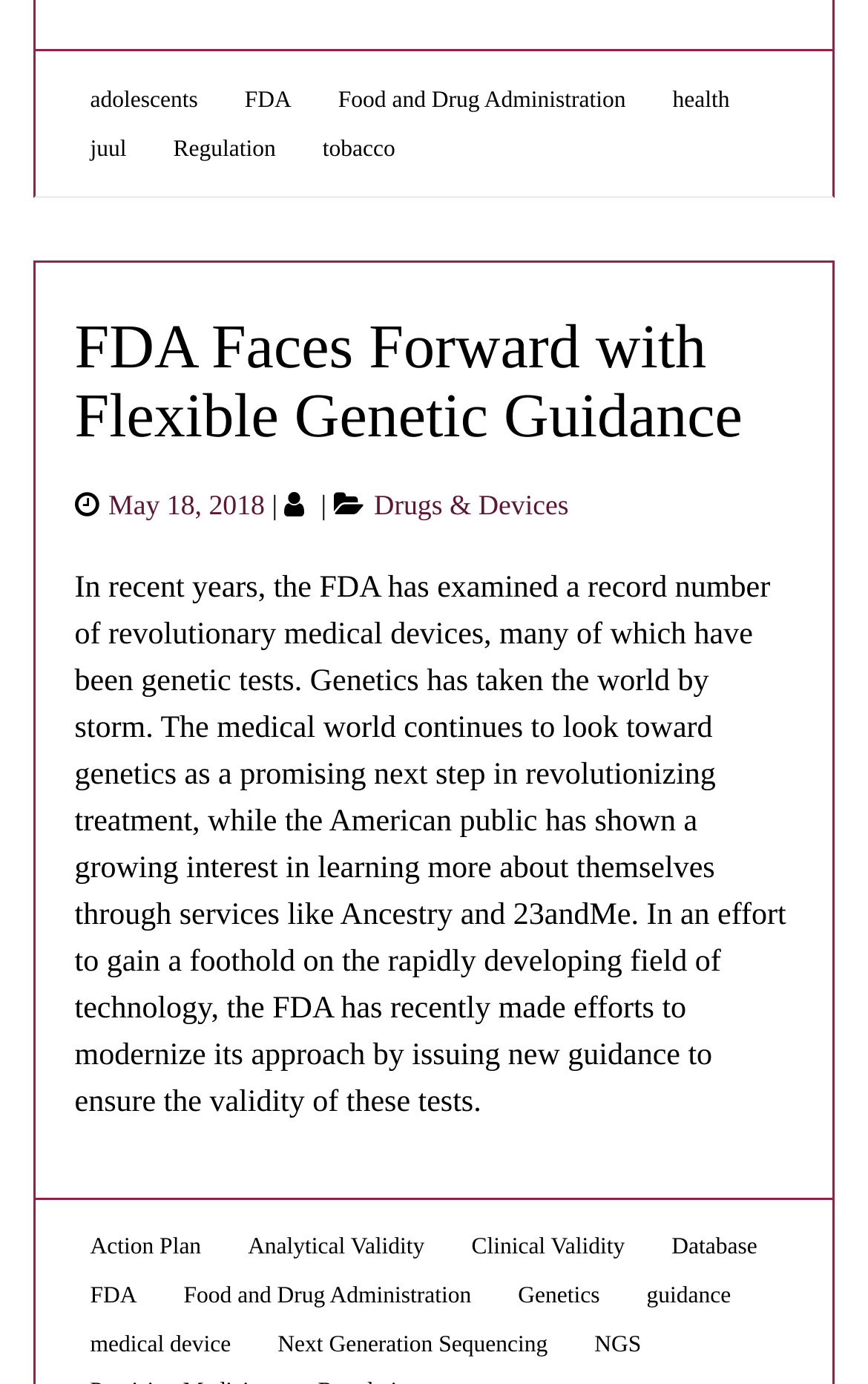What is mentioned as a service that allows people to learn more about themselves?
Provide an in-depth and detailed answer to the question.

The article mentions that the American public has shown a growing interest in learning more about themselves through services like Ancestry and 23andMe.